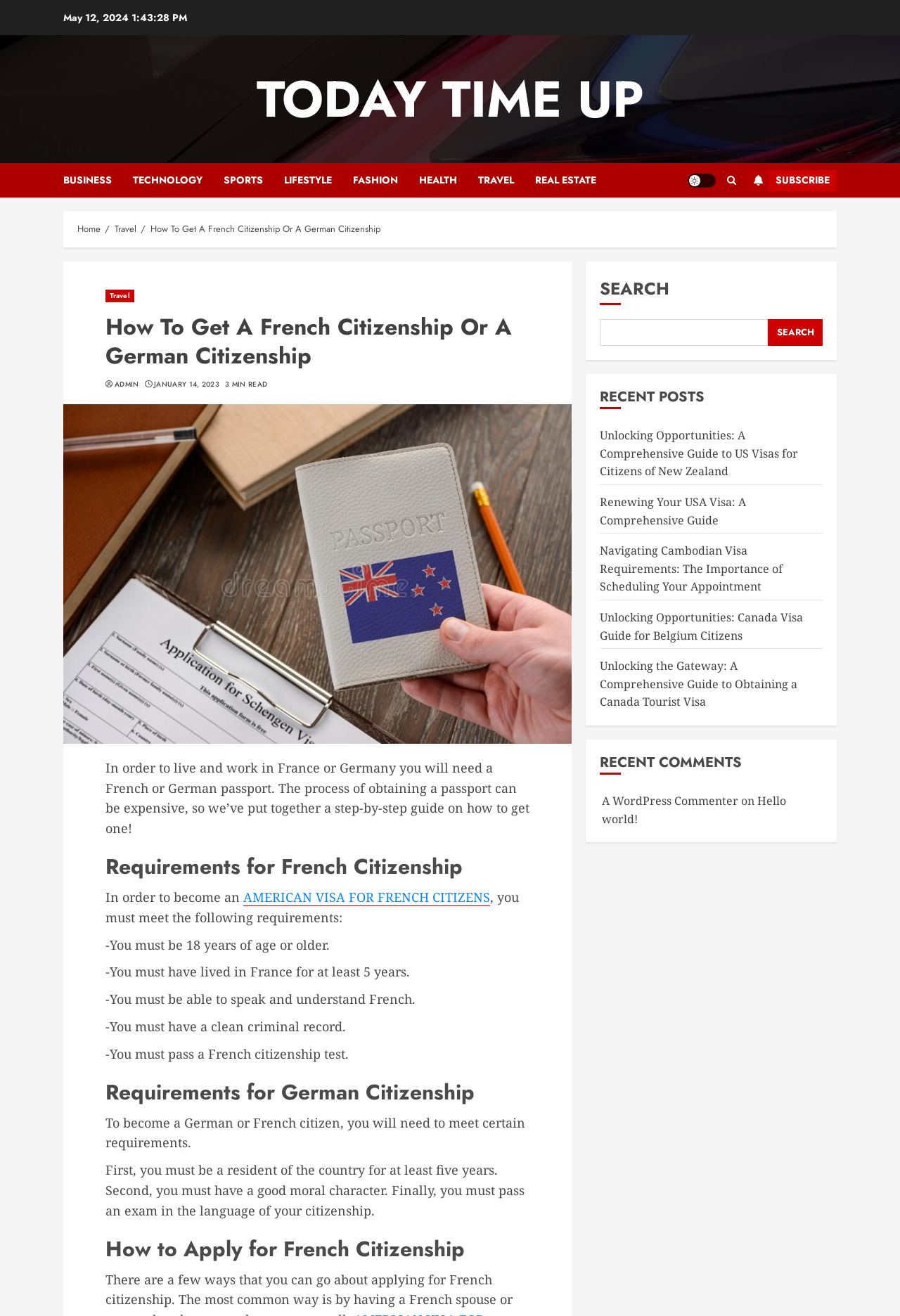Show the bounding box coordinates for the element that needs to be clicked to execute the following instruction: "Click on the 'TRAVEL' link". Provide the coordinates in the form of four float numbers between 0 and 1, i.e., [left, top, right, bottom].

[0.531, 0.124, 0.595, 0.15]